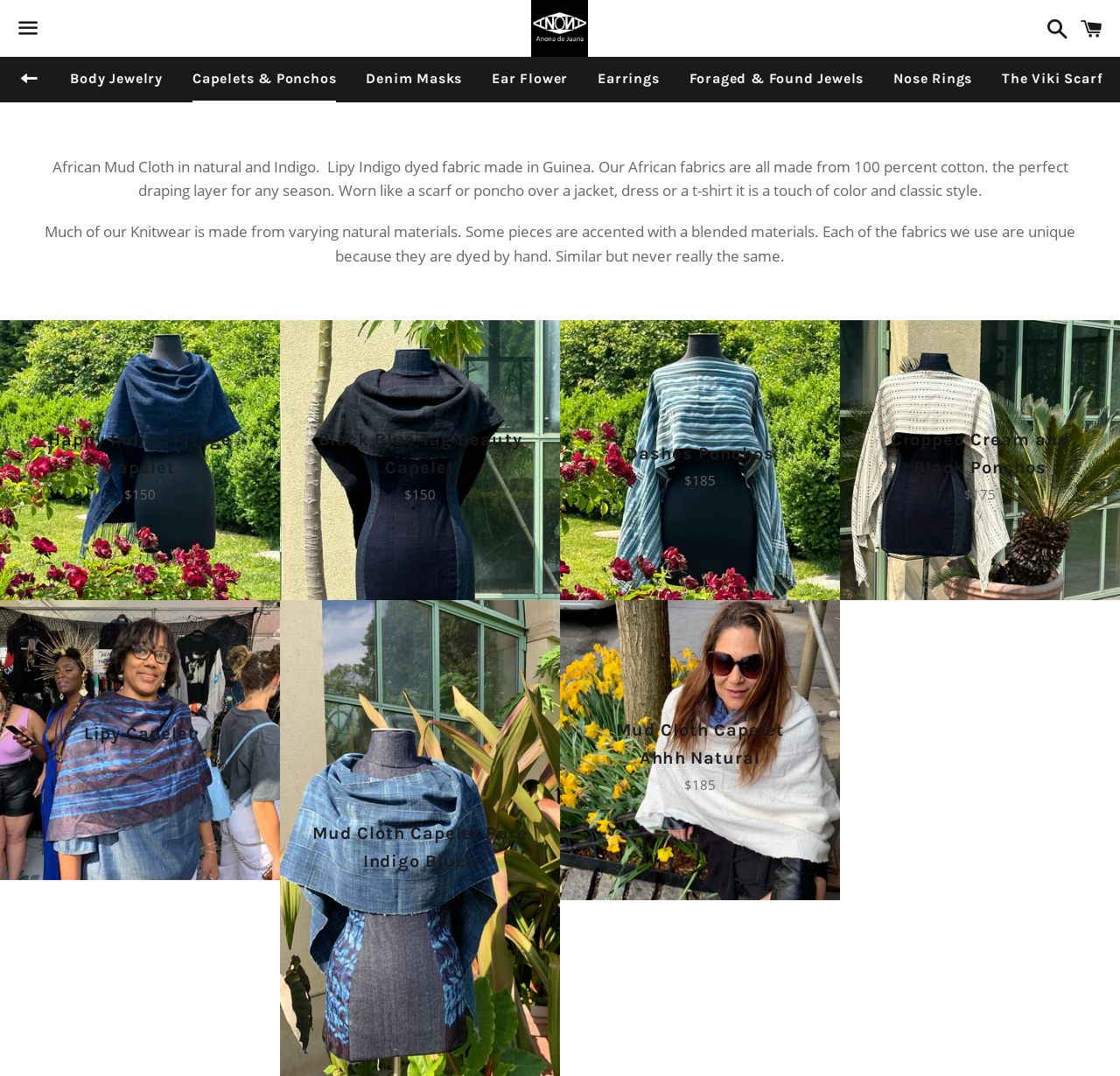Determine the bounding box coordinates of the clickable region to execute the instruction: "buy online". The coordinates should be four float numbers between 0 and 1, denoted as [left, top, right, bottom].

None